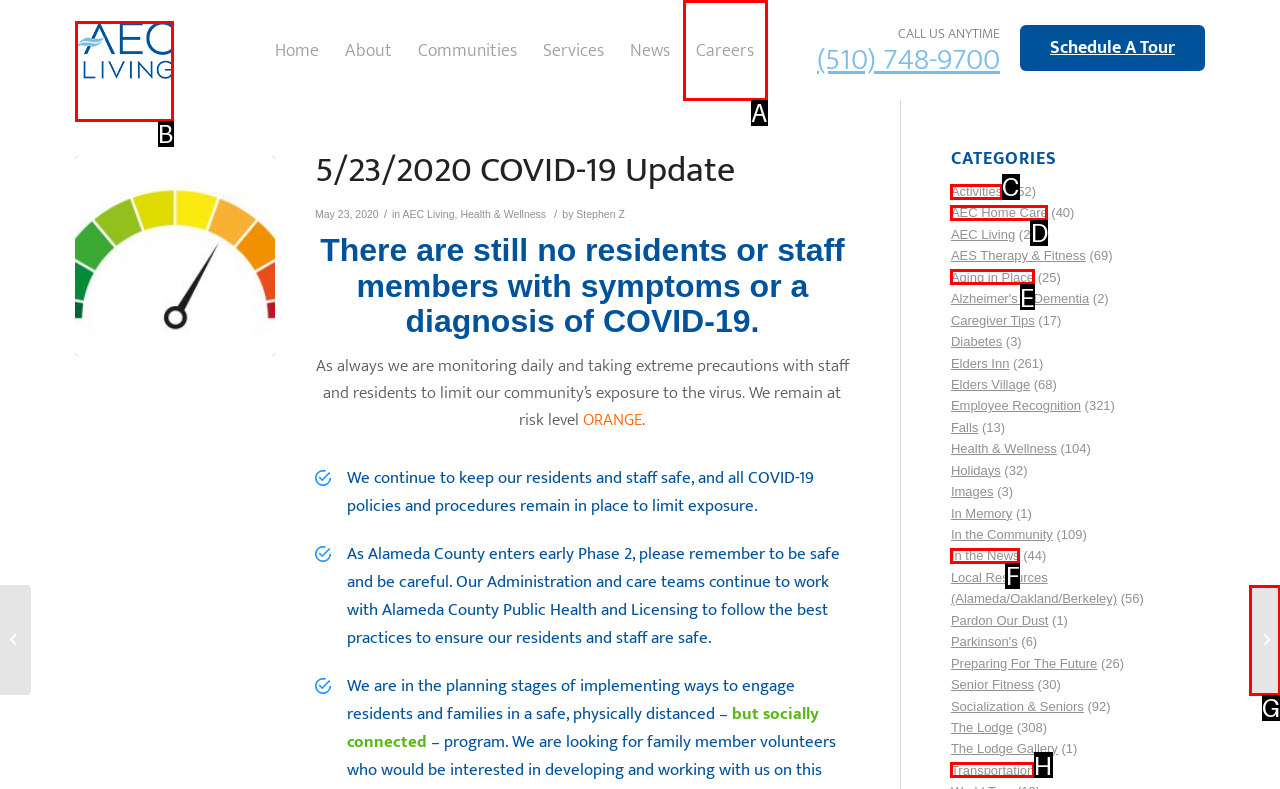From the description: Atlanta, GA 30327, select the HTML element that fits best. Reply with the letter of the appropriate option.

None